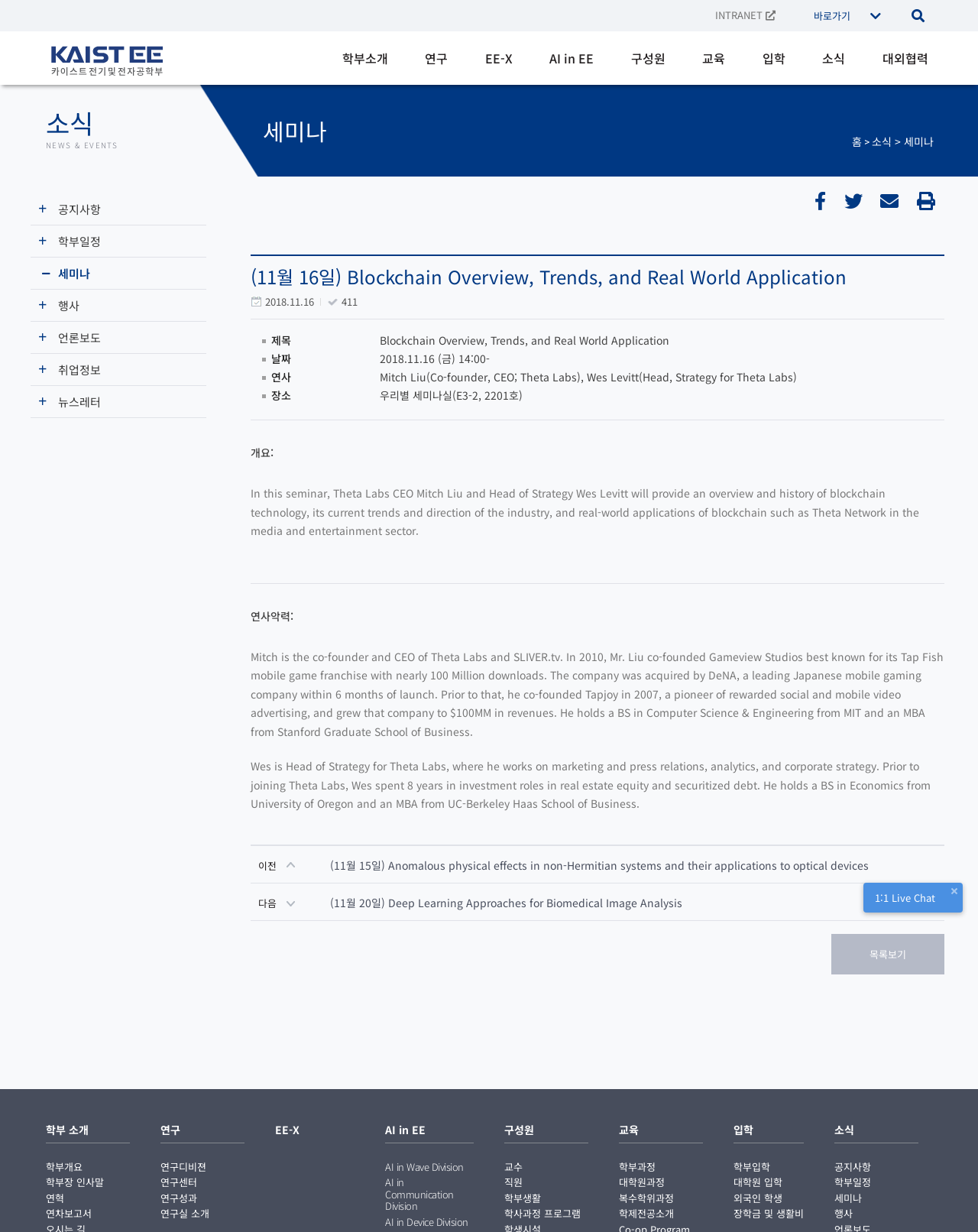Please provide a comprehensive response to the question below by analyzing the image: 
What is the date of the seminar?

I found the date of the seminar by looking at the static text element with the text '2018.11.16' which is located in the section describing the seminar.